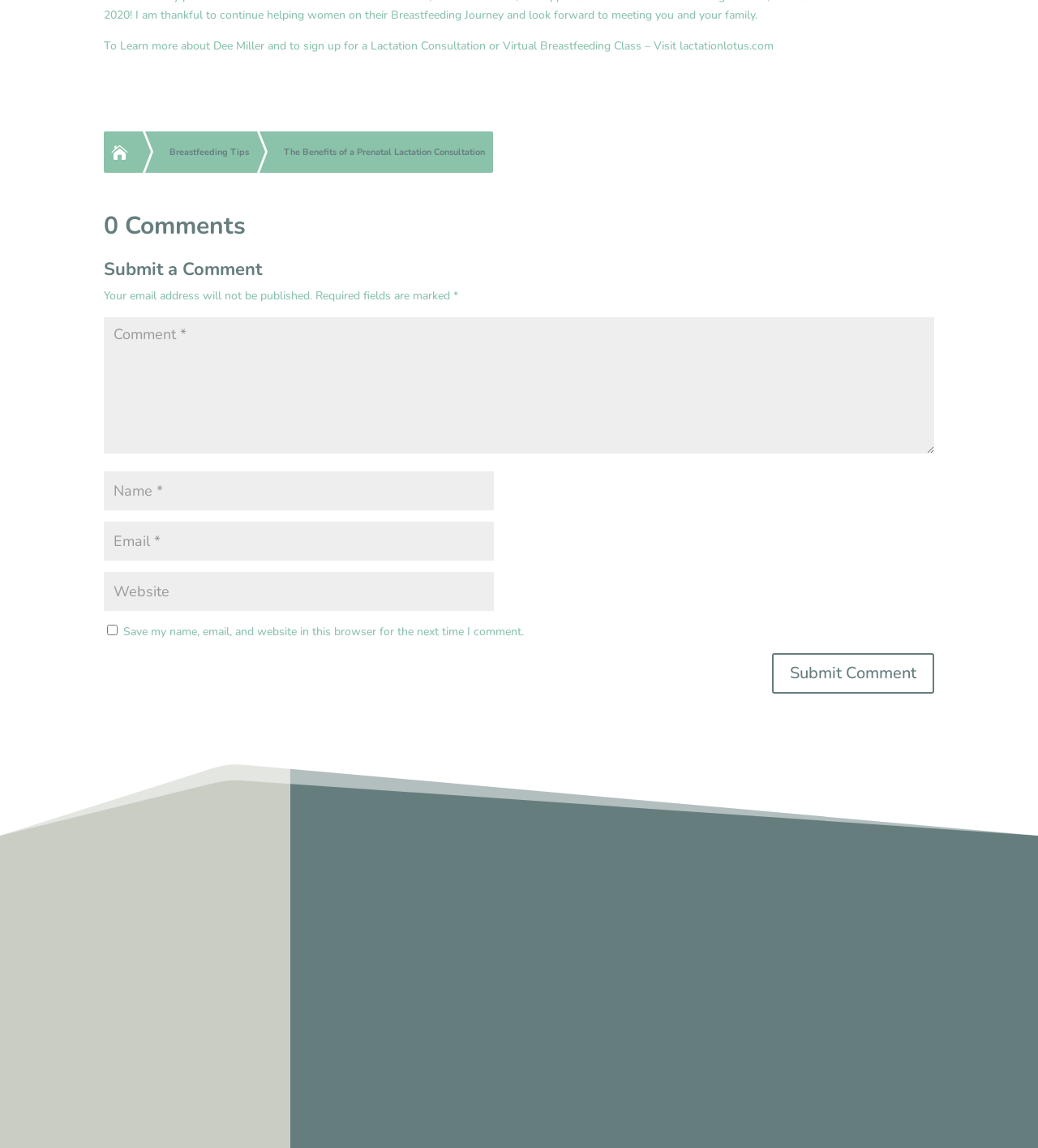Identify the bounding box coordinates for the element you need to click to achieve the following task: "Enter your name in the 'Name' field". Provide the bounding box coordinates as four float numbers between 0 and 1, in the form [left, top, right, bottom].

[0.1, 0.411, 0.476, 0.444]